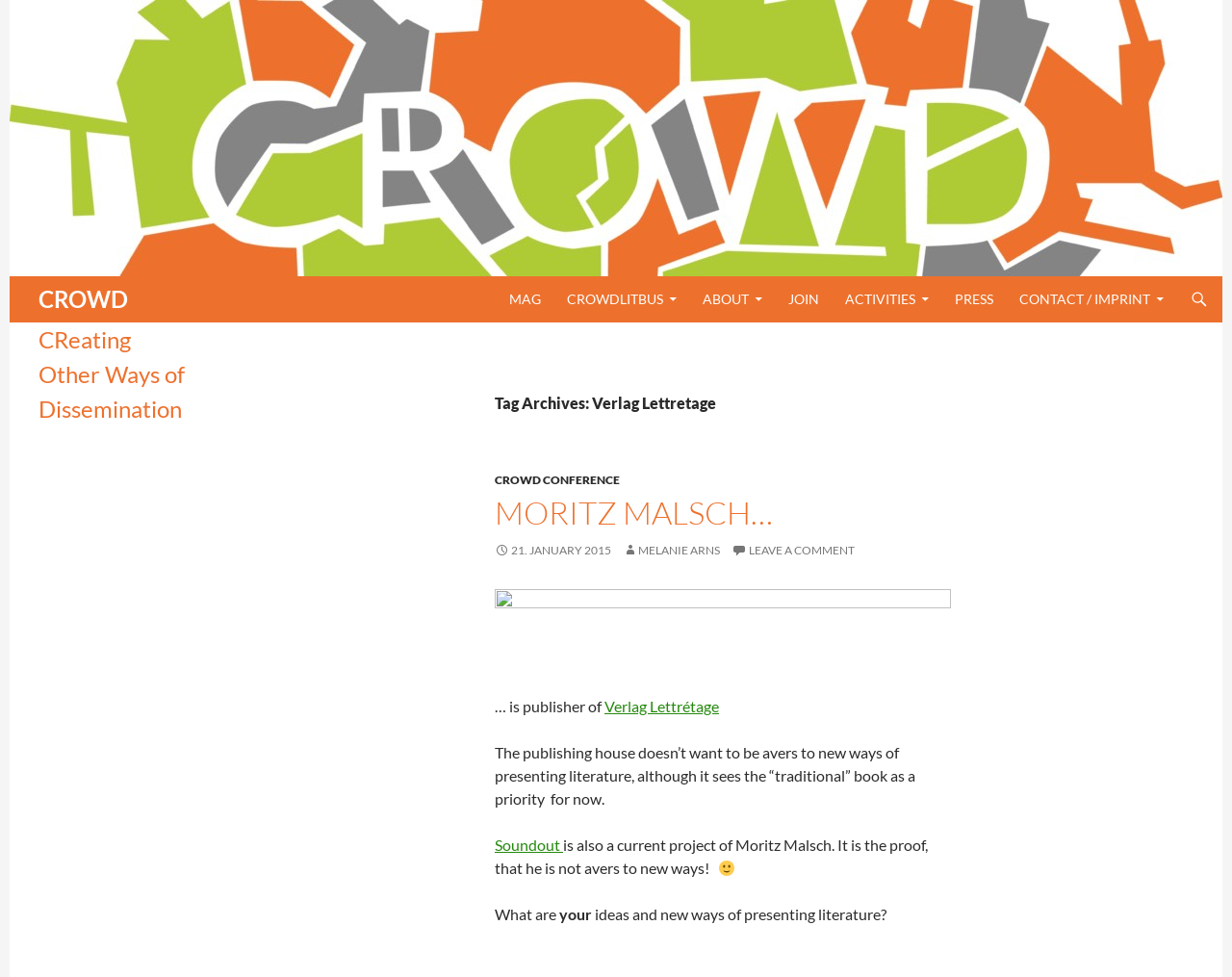Highlight the bounding box coordinates of the element you need to click to perform the following instruction: "Go to MAG page."

[0.404, 0.283, 0.448, 0.33]